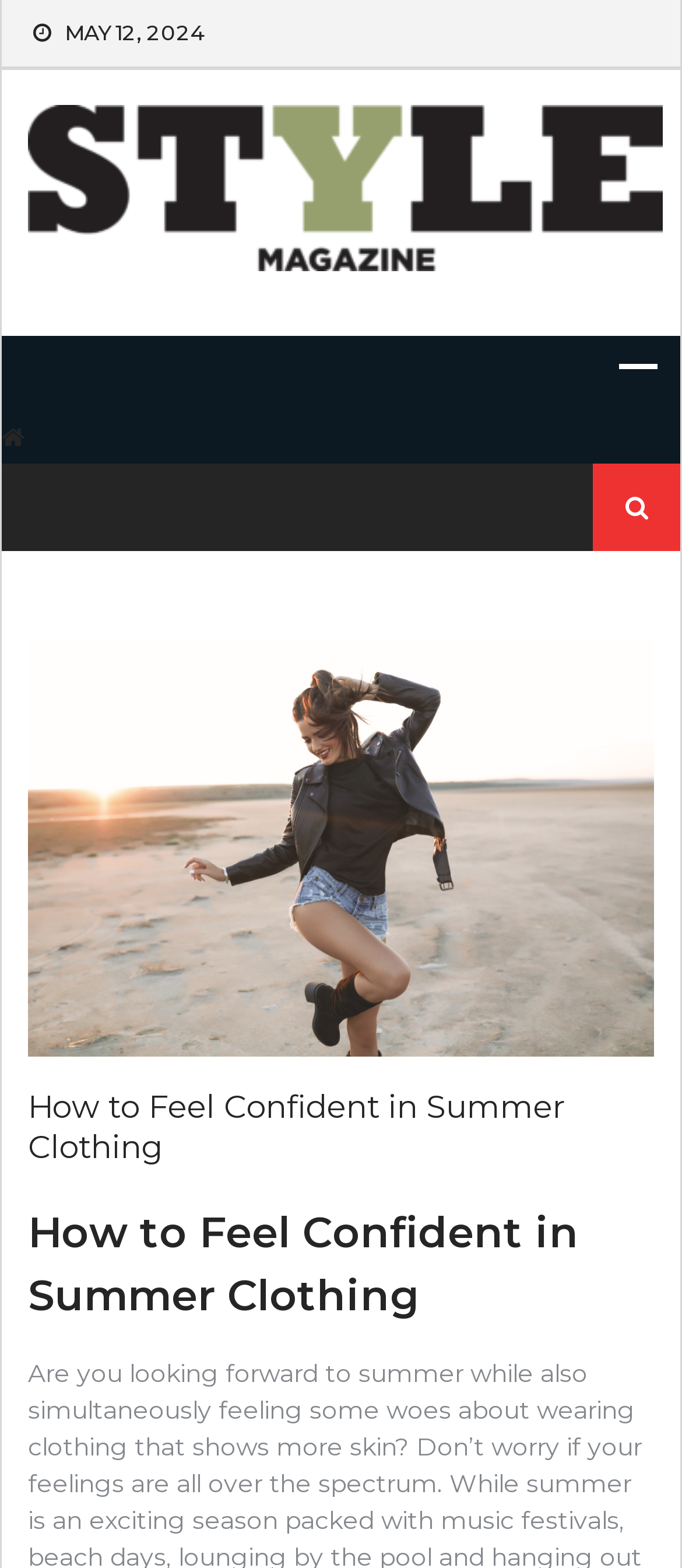Find the bounding box coordinates for the UI element that matches this description: "parent_node: Search for:".

[0.869, 0.296, 0.997, 0.351]